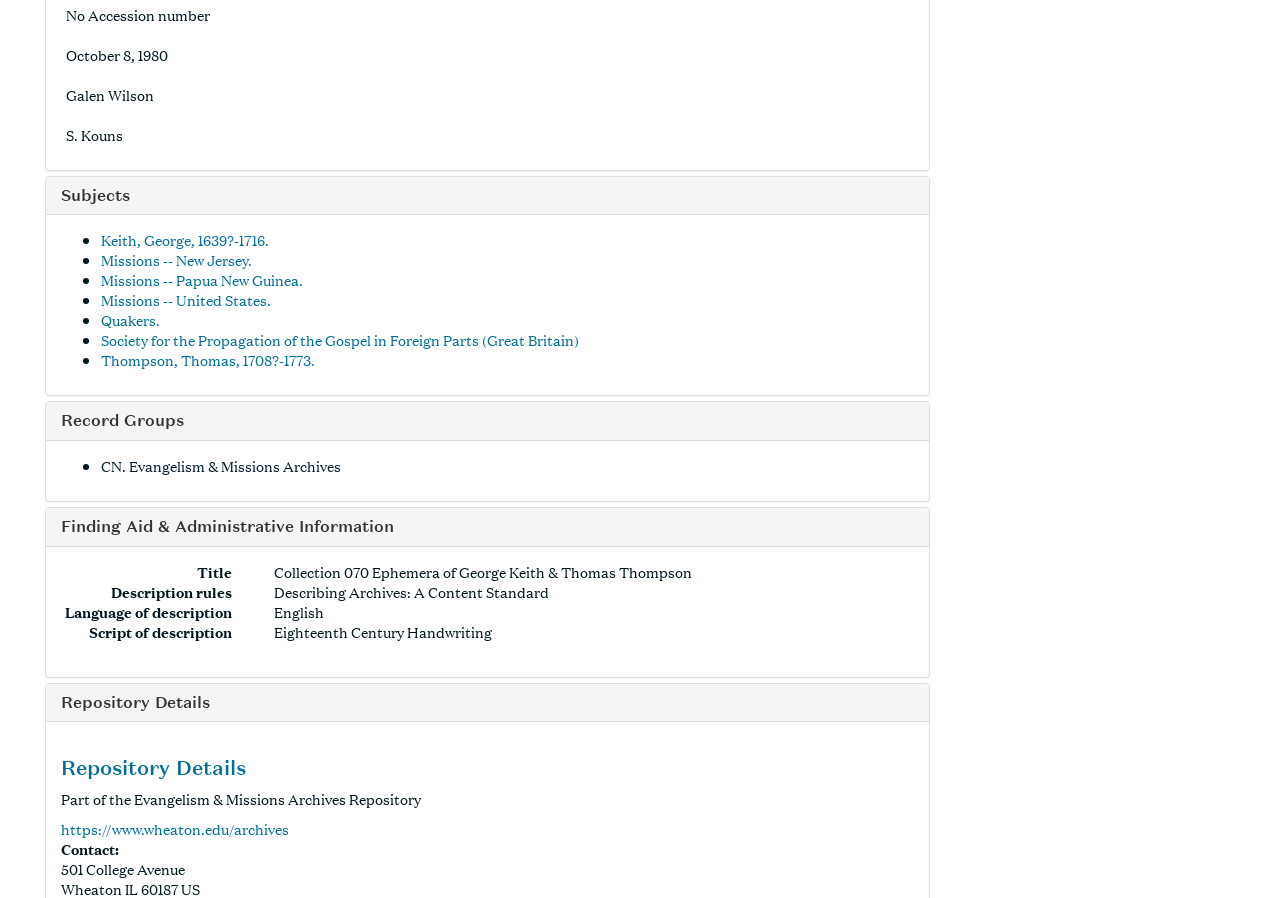Please specify the bounding box coordinates of the clickable section necessary to execute the following command: "Click on Keith, George, 1639?-1716.".

[0.079, 0.255, 0.21, 0.279]